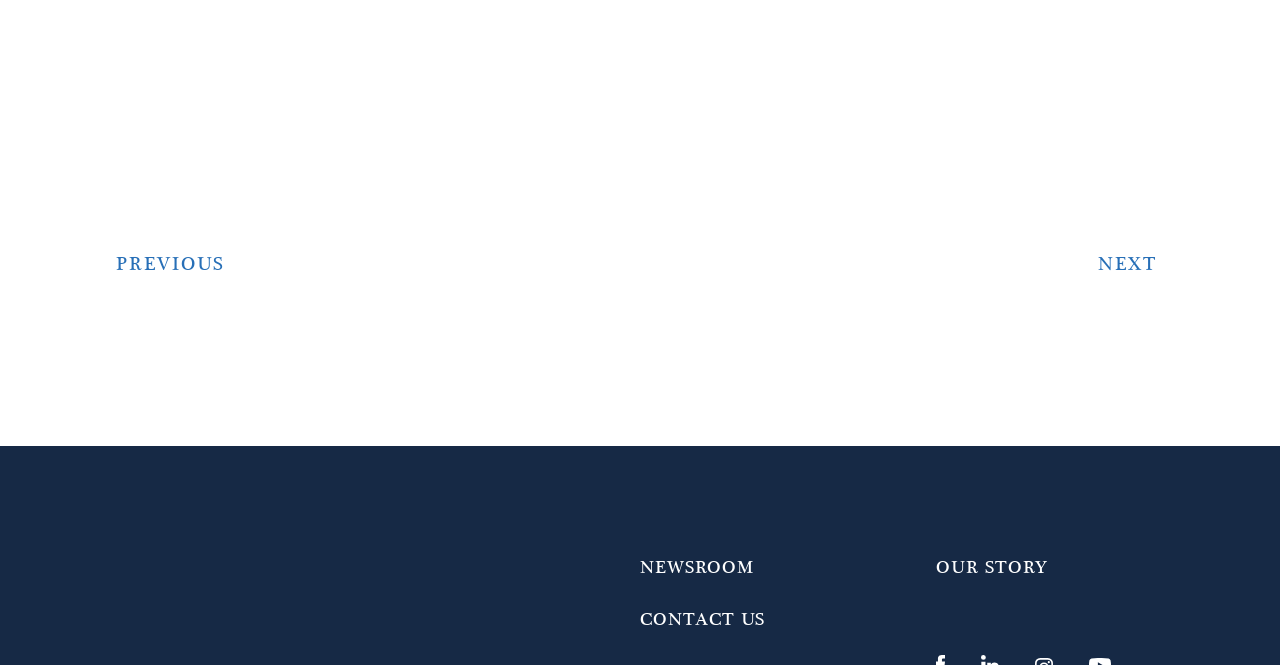How many arrow icons are on the webpage?
Please answer the question with a single word or phrase, referencing the image.

2